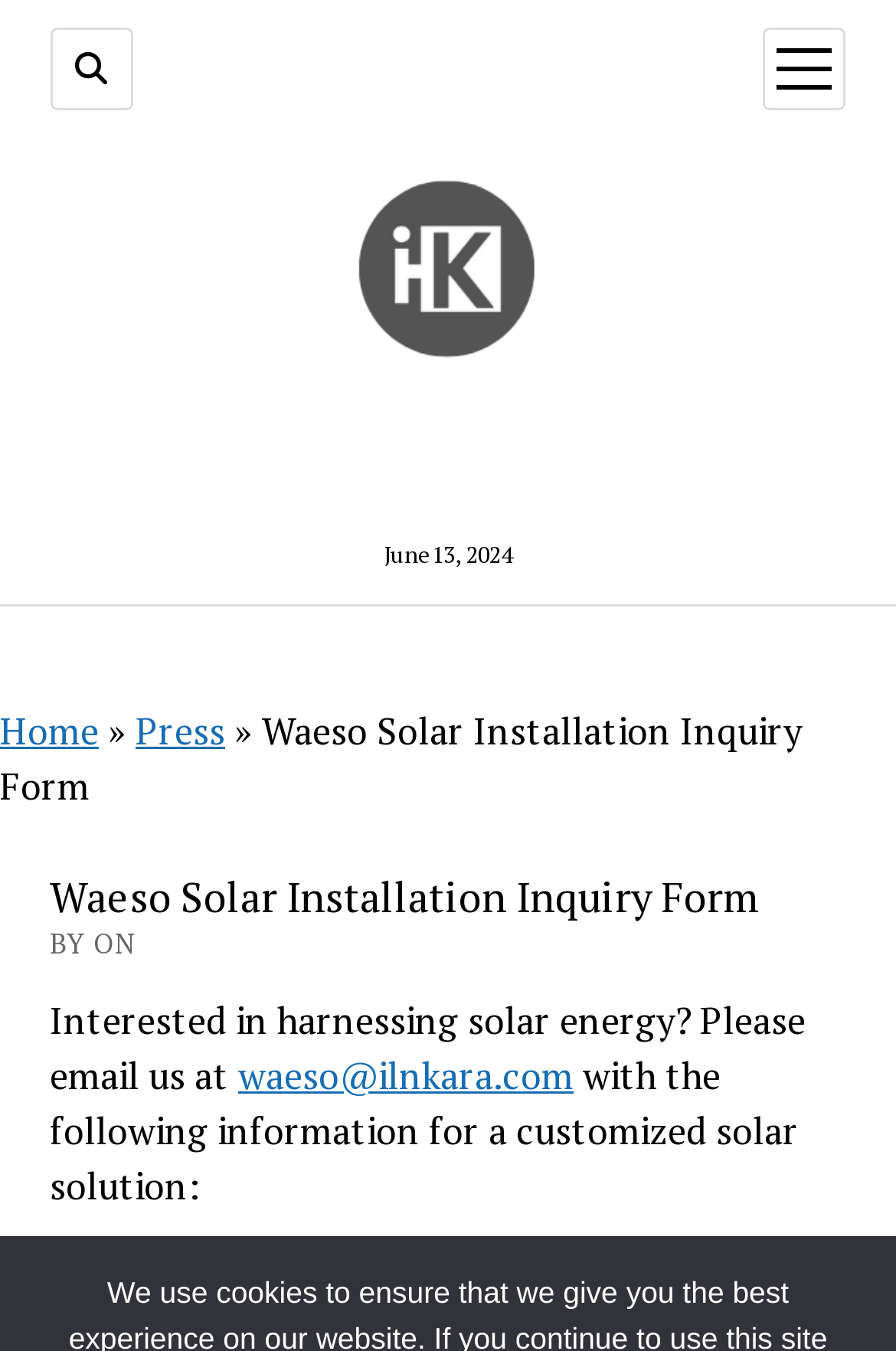Answer this question in one word or a short phrase: What is the date mentioned on the webpage?

June 13, 2024